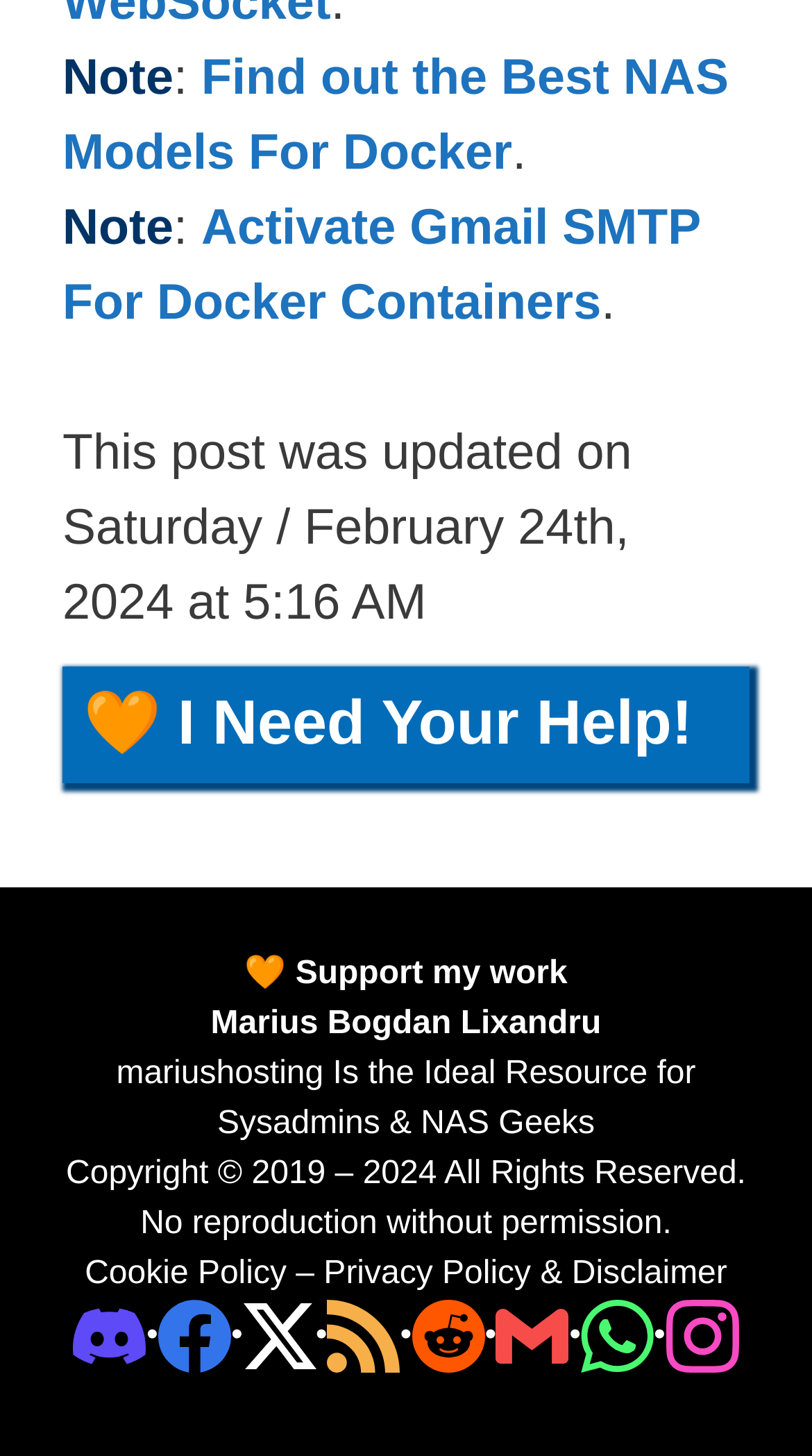Answer this question using a single word or a brief phrase:
What is the name of the author or creator of the website?

Marius Bogdan Lixandru